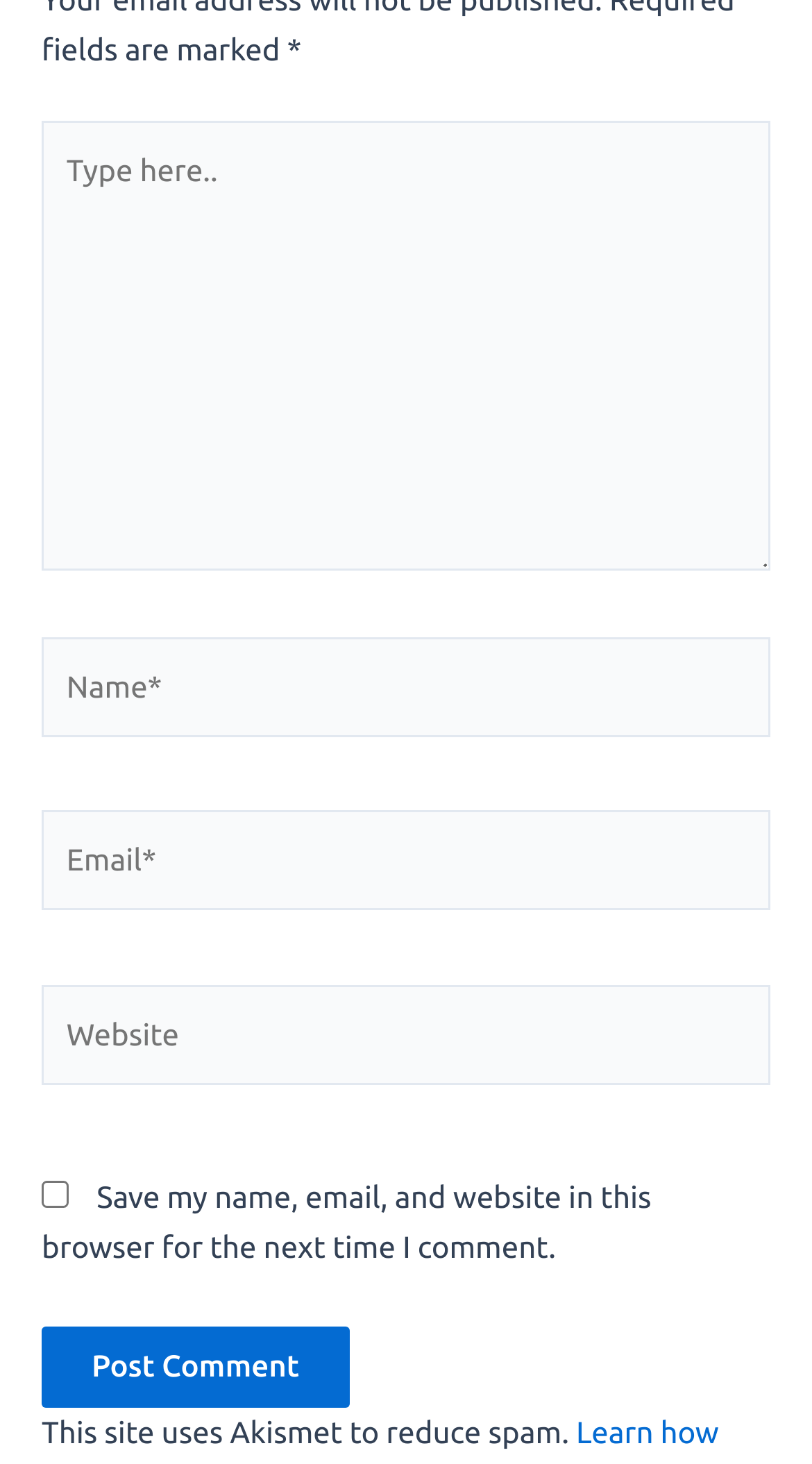Extract the bounding box coordinates for the UI element described by the text: "name="submit" value="Post Comment"". The coordinates should be in the form of [left, top, right, bottom] with values between 0 and 1.

[0.051, 0.906, 0.43, 0.961]